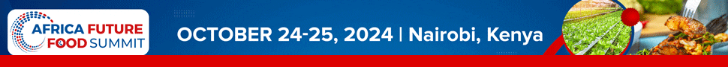What is the purpose of the Africa Future Food Summit?
Look at the screenshot and give a one-word or phrase answer.

To discuss sustainable food practices